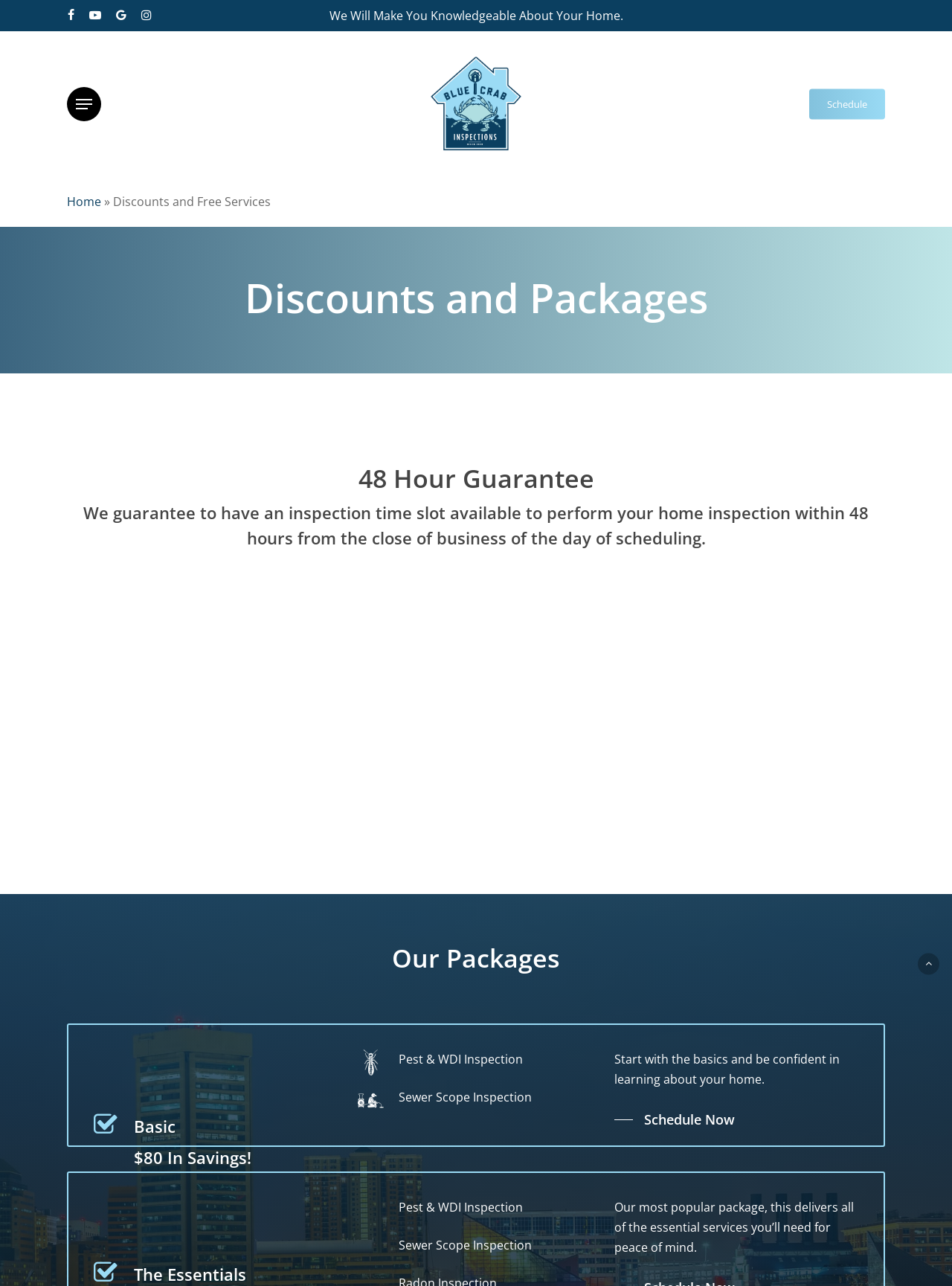Please identify the bounding box coordinates of the region to click in order to complete the task: "Learn more about the Basic package". The coordinates must be four float numbers between 0 and 1, specified as [left, top, right, bottom].

[0.141, 0.866, 0.355, 0.885]